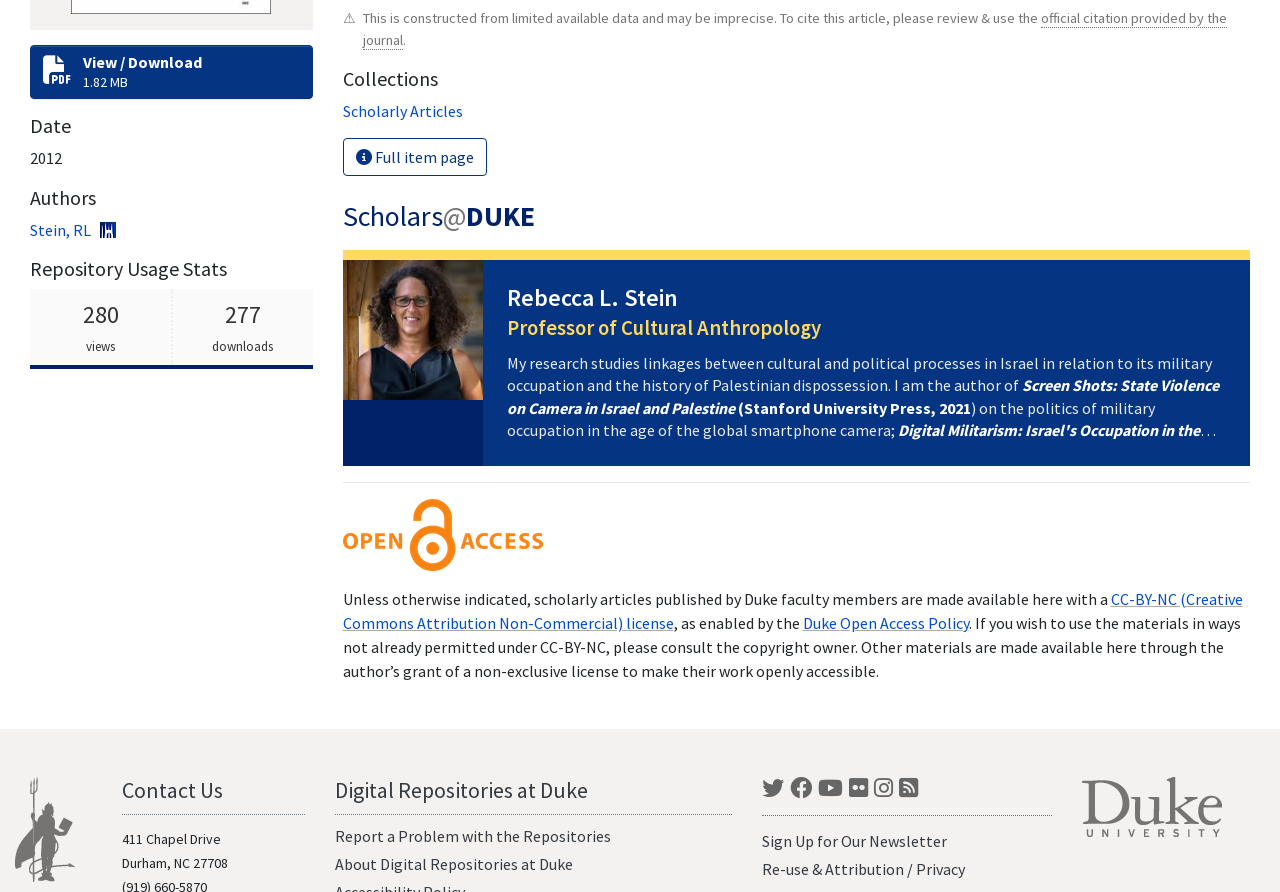Based on the element description, predict the bounding box coordinates (top-left x, top-left y, bottom-right x, bottom-right y) for the UI element in the screenshot: Digital Repositories at Duke

[0.262, 0.869, 0.459, 0.901]